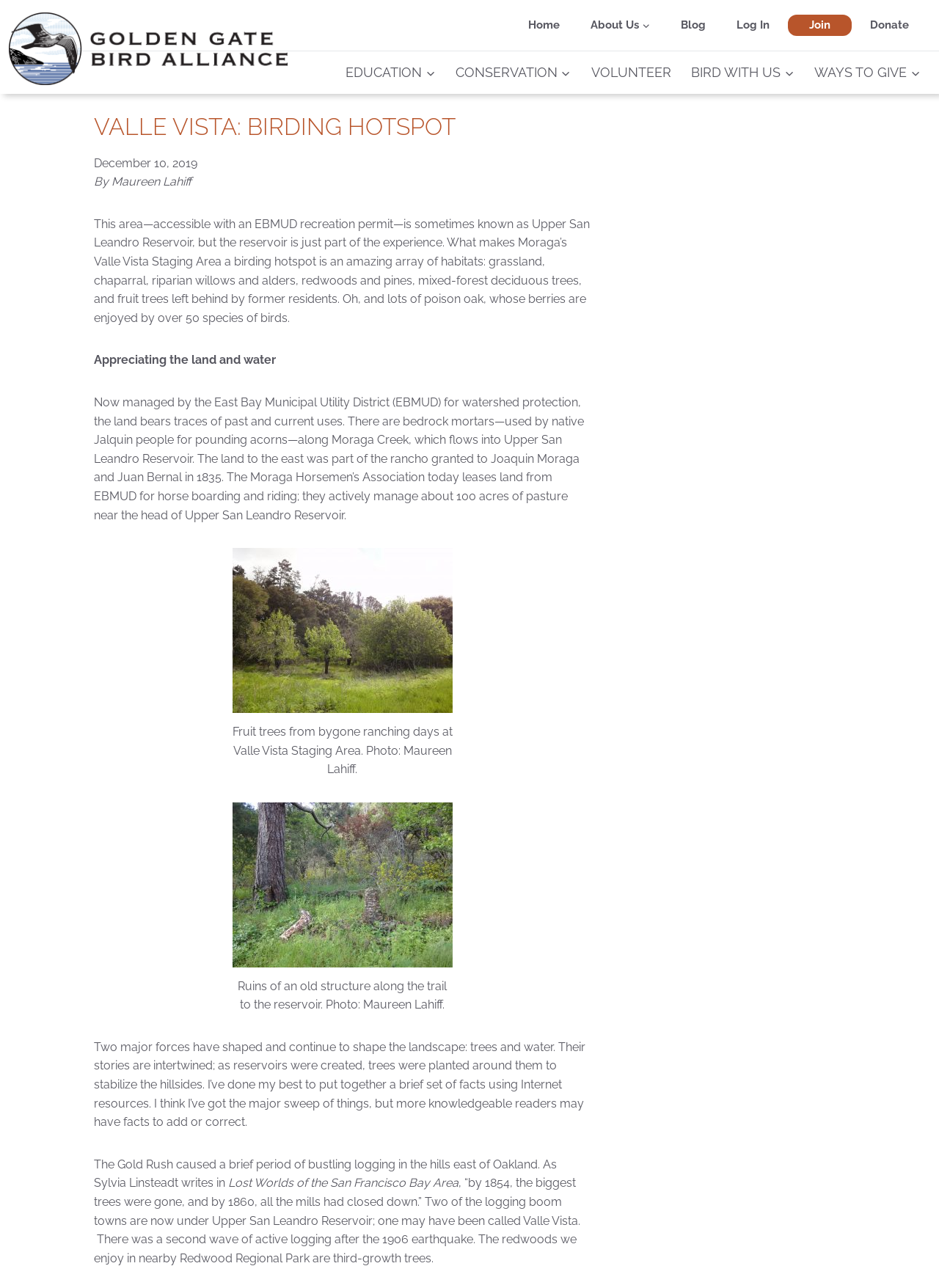Refer to the image and answer the question with as much detail as possible: What is the name of the utility district that manages the land?

The webpage mentions that 'the land bears traces of past and current uses. There are bedrock mortars... along Moraga Creek, which flows into Upper San Leandro Reservoir. The land to the east was part of the rancho granted to Joaquin Moraga and Juan Bernal in 1835. The Moraga Horsemen’s Association today leases land from EBMUD for horse boarding and riding', indicating that the East Bay Municipal Utility District (EBMUD) manages the land.